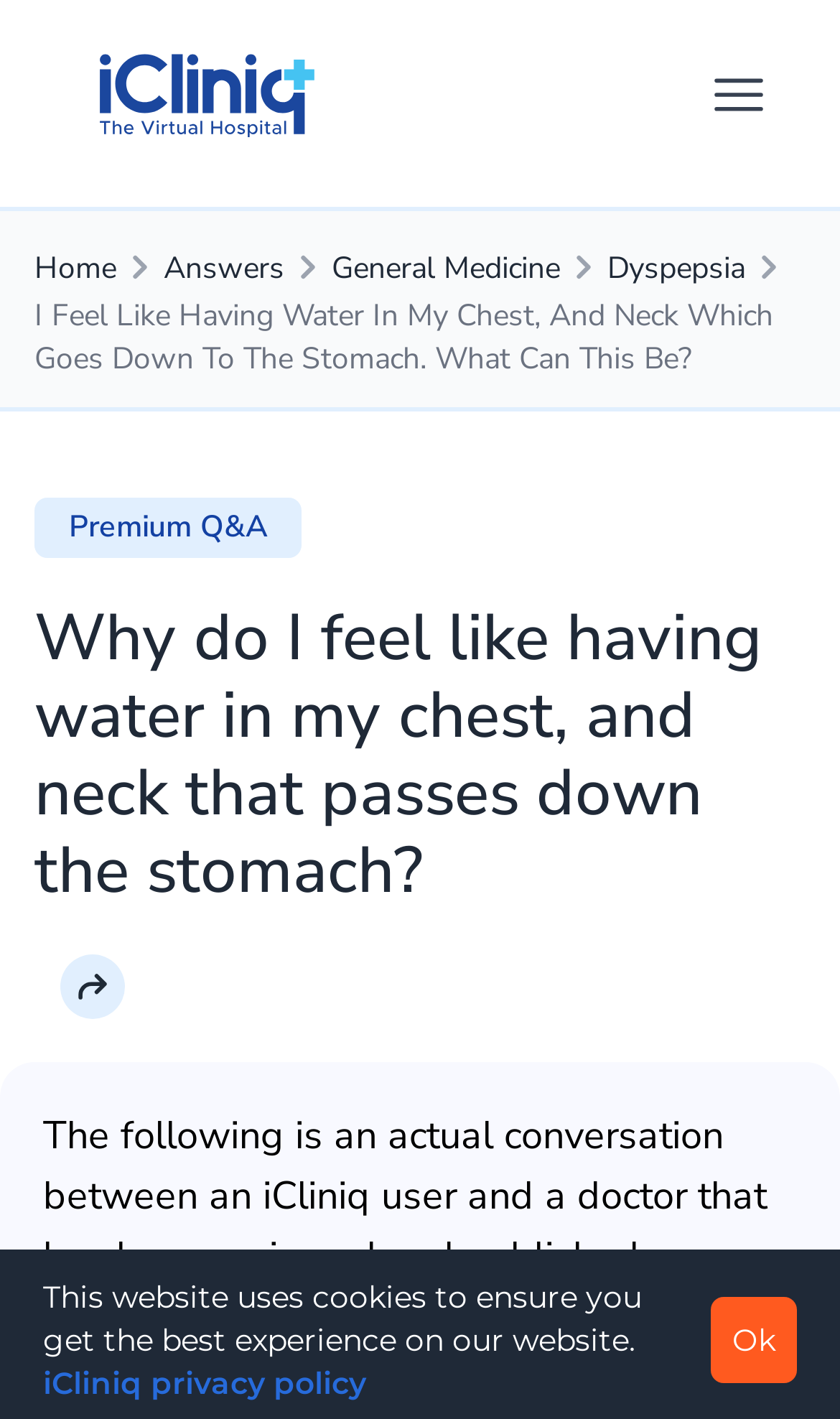Predict the bounding box of the UI element that fits this description: "Premium Q&A".

[0.041, 0.351, 0.359, 0.393]